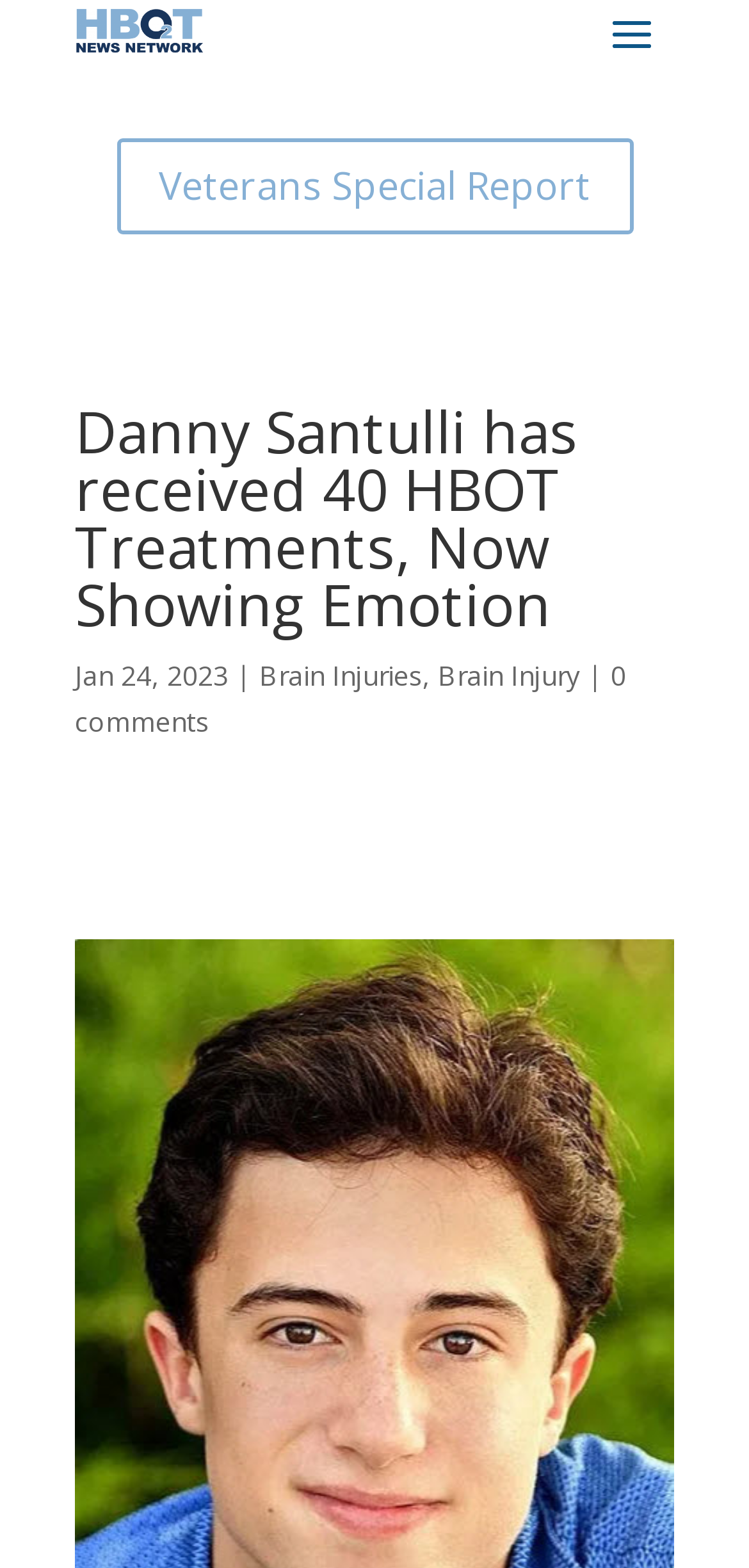What is the logo of the news network? Analyze the screenshot and reply with just one word or a short phrase.

HBOT News Network Logo